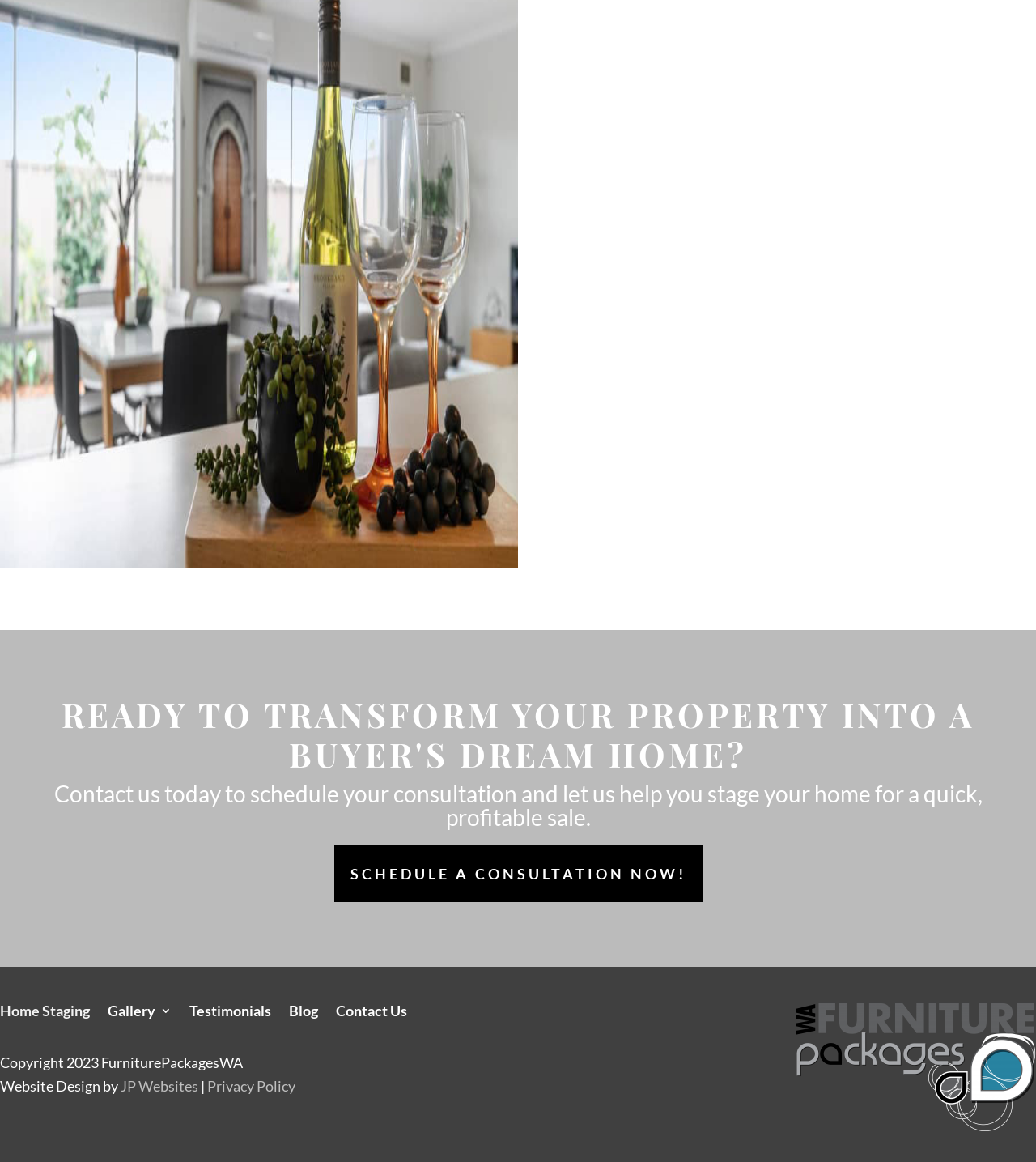Using the information in the image, give a comprehensive answer to the question: 
What is the call-to-action on this webpage?

The answer can be found by looking at the prominent link 'SCHEDULE A CONSULTATION NOW!' which is located below the heading that says 'READY TO TRANSFORM YOUR PROPERTY INTO A BUYER'S DREAM HOME?' and the text that says 'Contact us today to schedule your consultation and let us help you stage your home for a quick, profitable sale.'